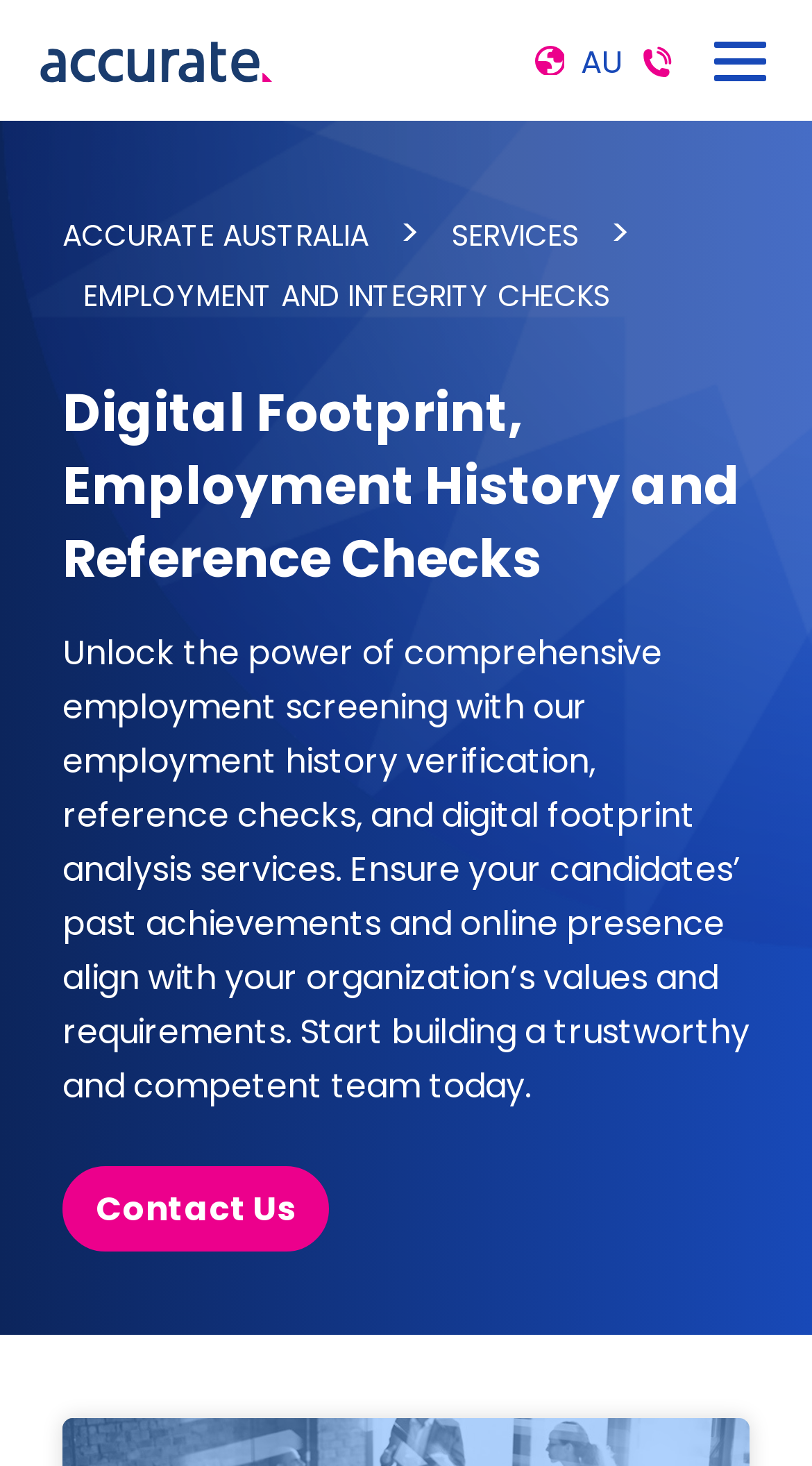Observe the image and answer the following question in detail: What type of checks are offered?

The types of checks offered can be found in the heading that describes the services offered by the company, which mentions Digital Footprint, Employment History, and Reference Checks.